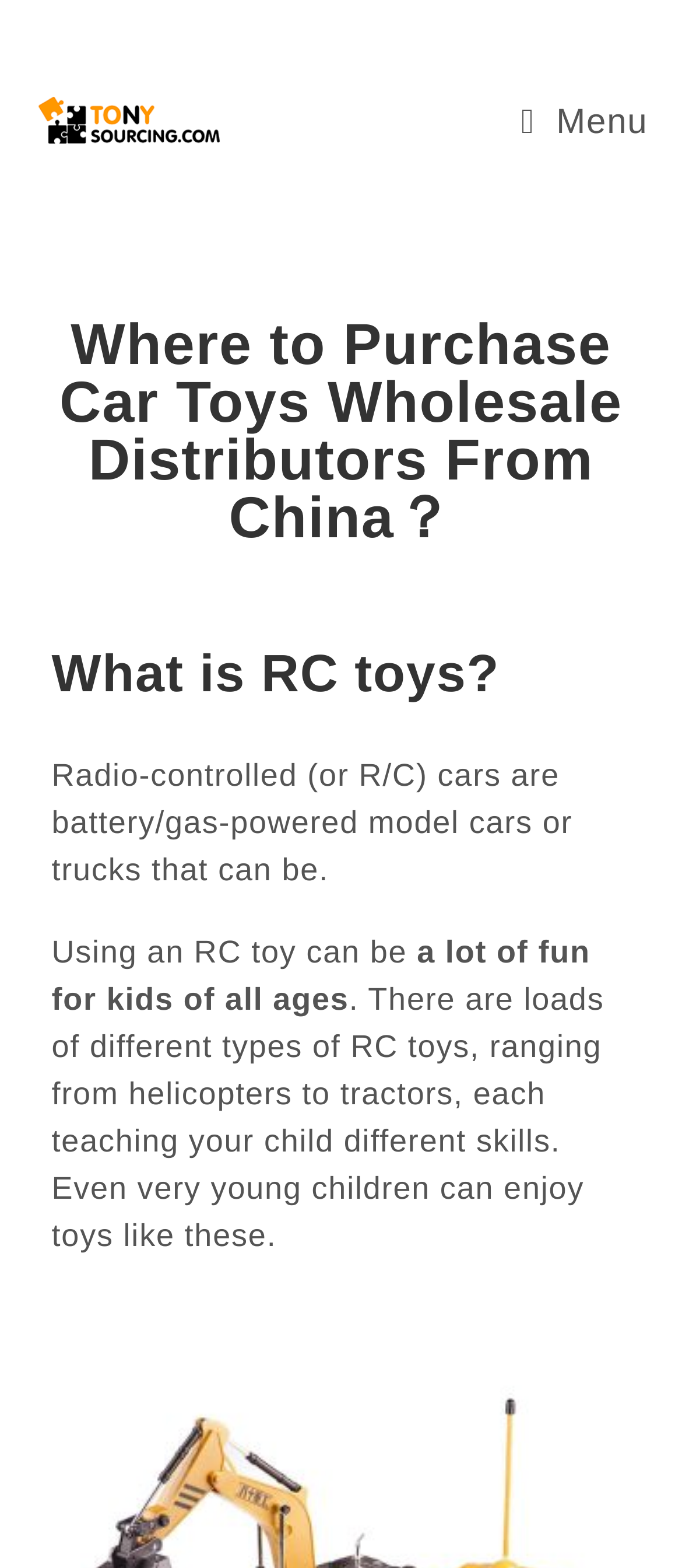What is the purpose of using an RC toy?
Provide a detailed answer to the question using information from the image.

According to the static text on the webpage, 'Using an RC toy can be a lot of fun for kids of all ages'. This implies that the purpose of using an RC toy is to have fun, specifically for kids.